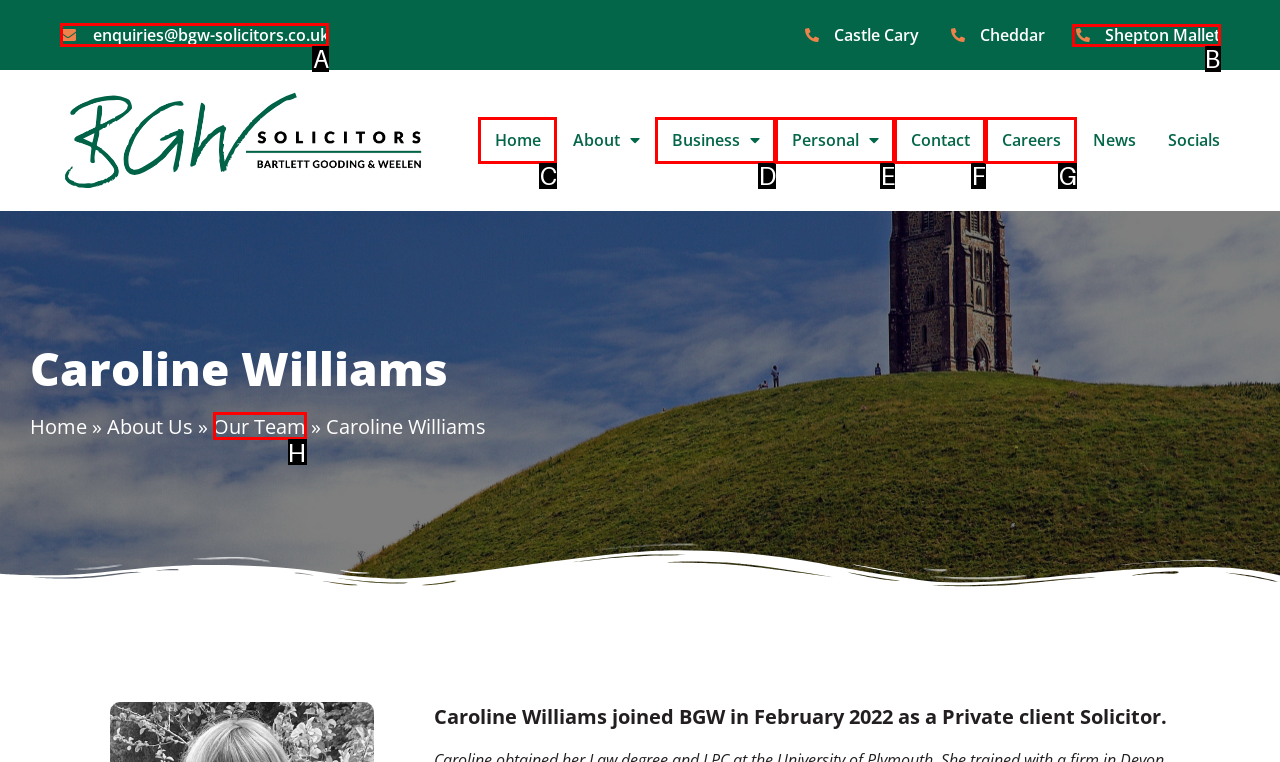Select the appropriate HTML element to click on to finish the task: Contact BGW Solicitors via email.
Answer with the letter corresponding to the selected option.

A